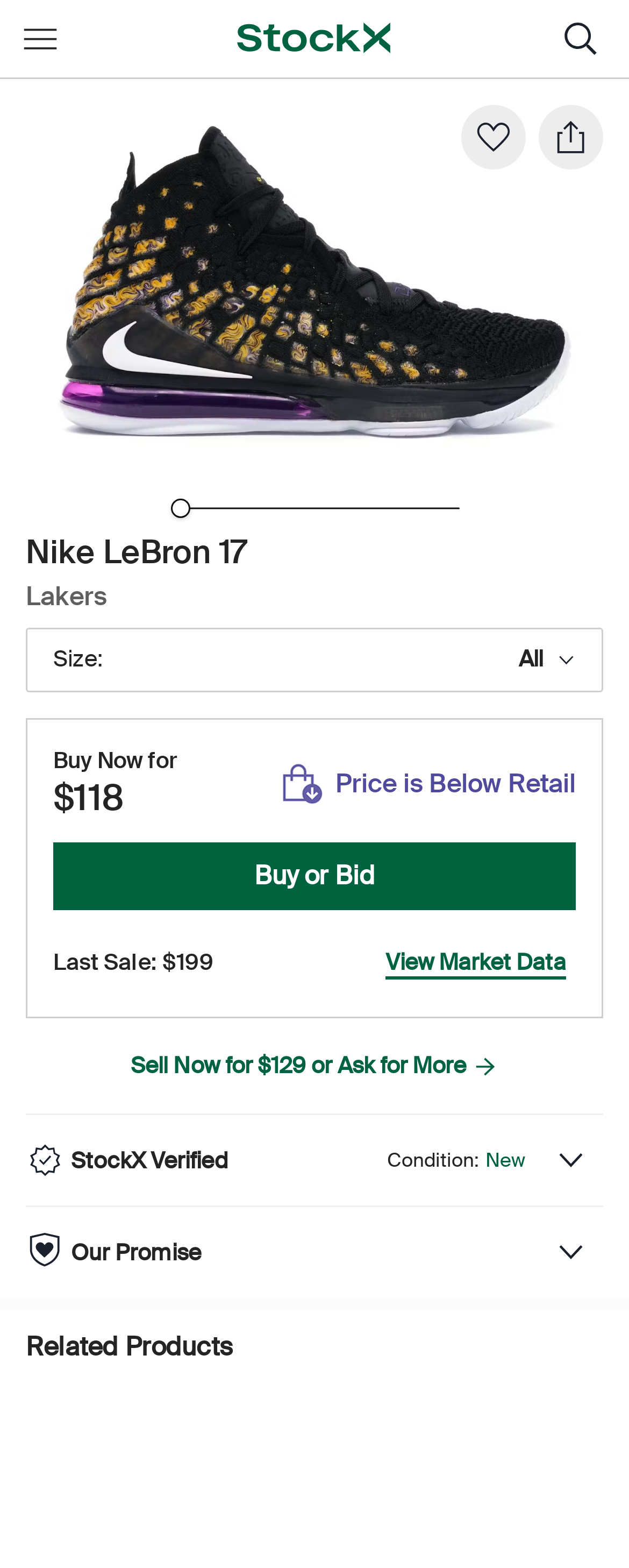What is the brand of the shoes?
Look at the image and answer with only one word or phrase.

Nike